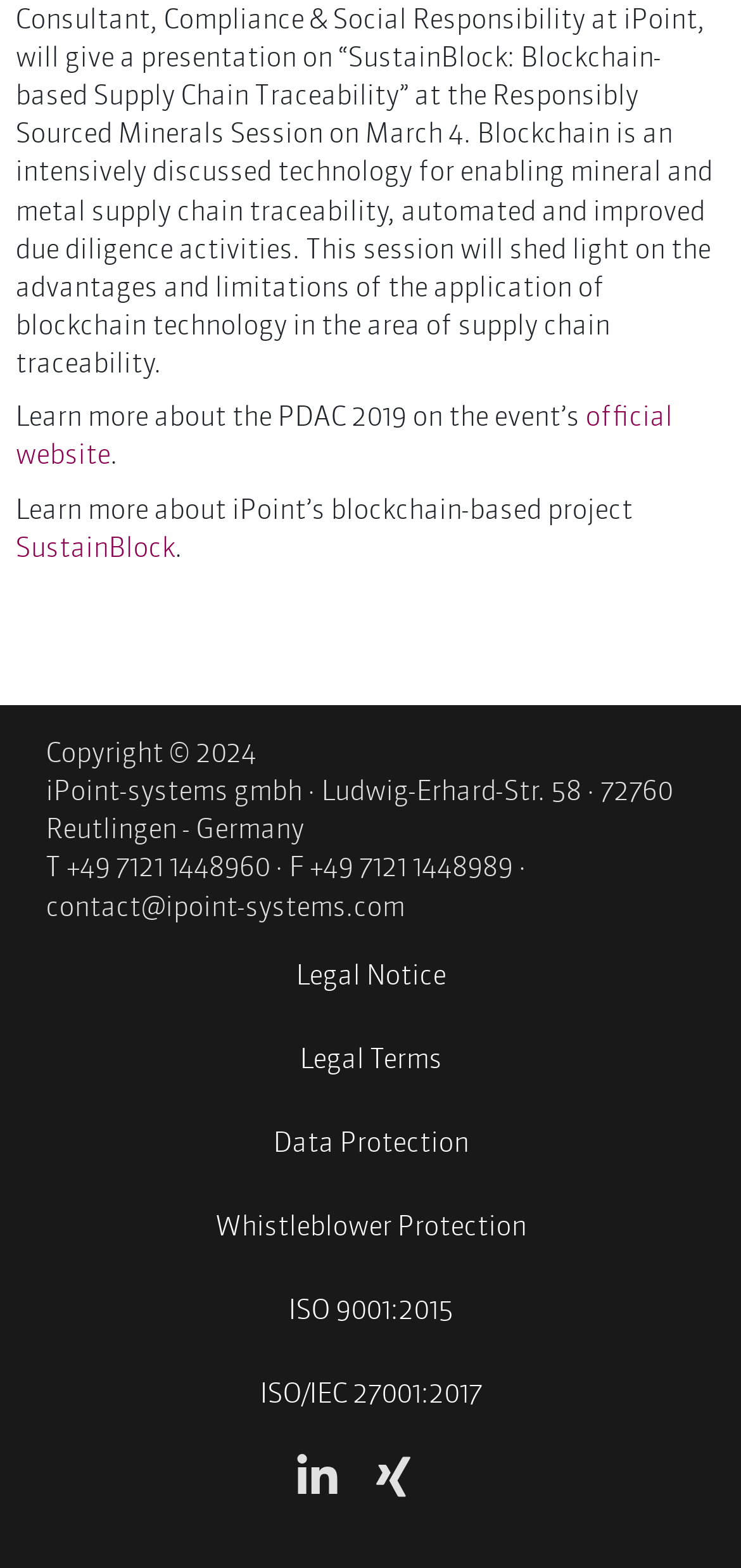Find the coordinates for the bounding box of the element with this description: "+49 7121 1448989".

[0.418, 0.546, 0.7, 0.563]